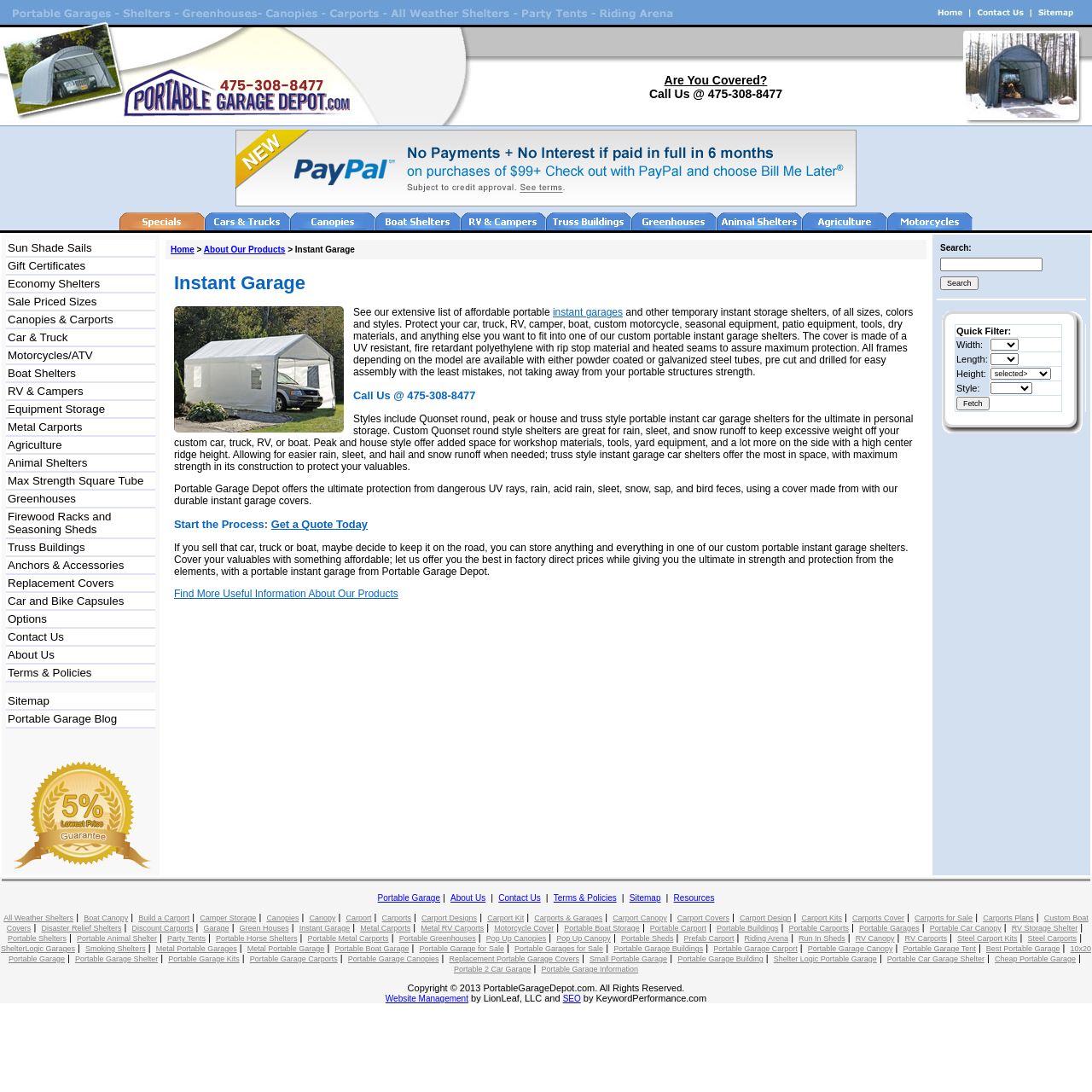Based on the provided description, "Portable Car Garage Shelter", find the bounding box of the corresponding UI element in the screenshot.

[0.812, 0.874, 0.902, 0.882]